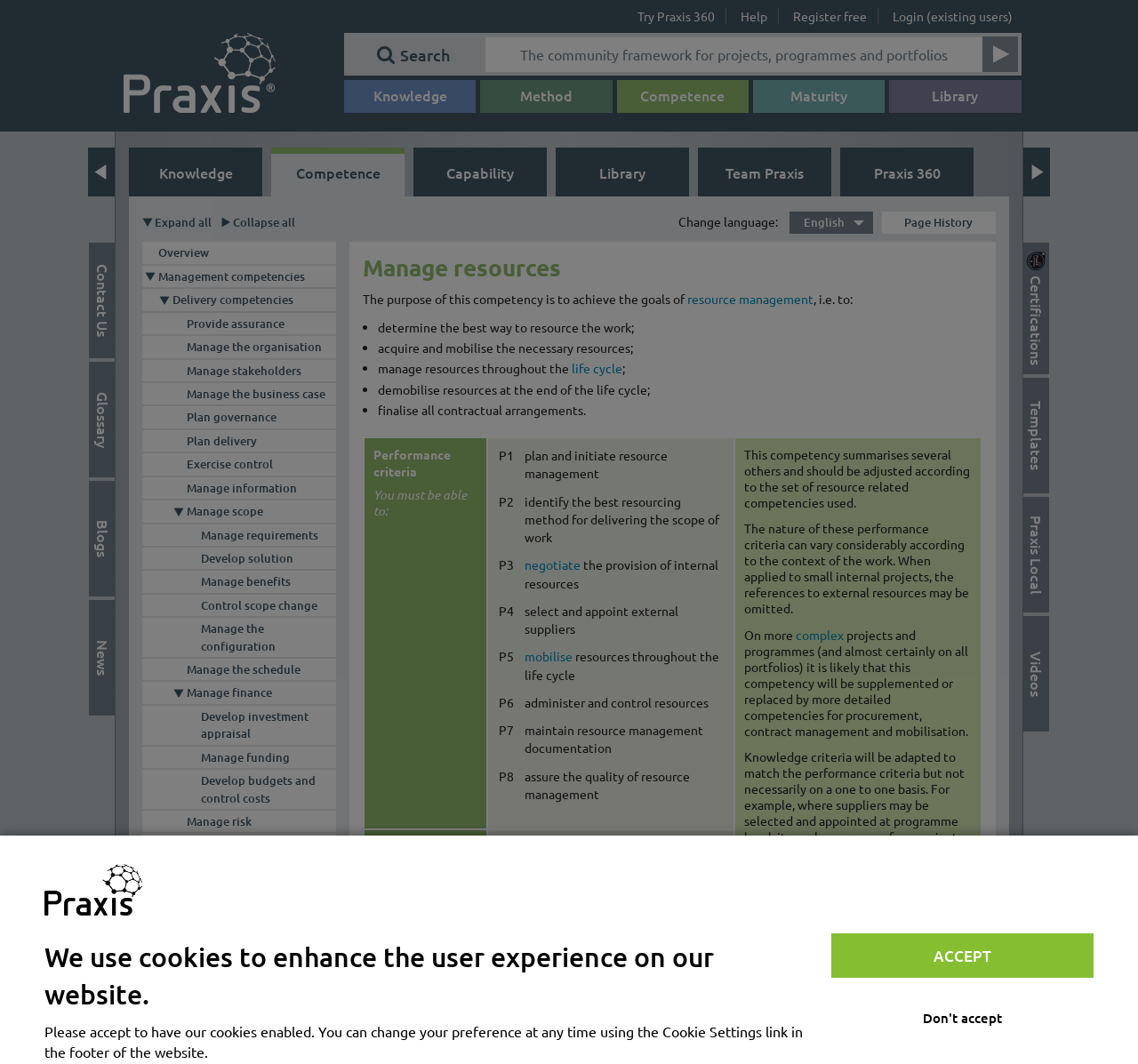Provide the bounding box coordinates for the area that should be clicked to complete the instruction: "Change language".

[0.596, 0.2, 0.686, 0.215]